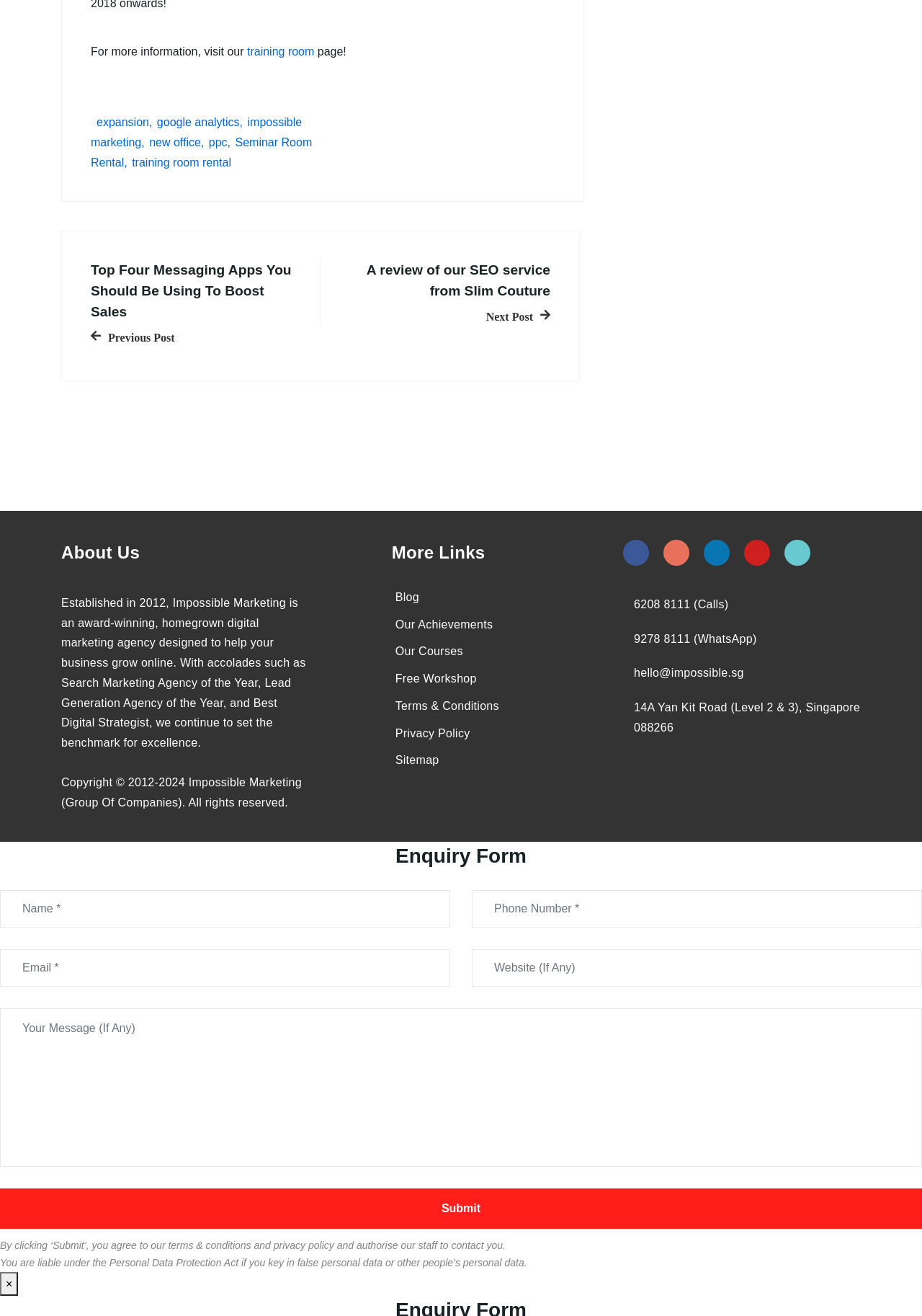Determine the bounding box coordinates for the clickable element required to fulfill the instruction: "Click on the 'training room' link". Provide the coordinates as four float numbers between 0 and 1, i.e., [left, top, right, bottom].

[0.268, 0.035, 0.341, 0.044]